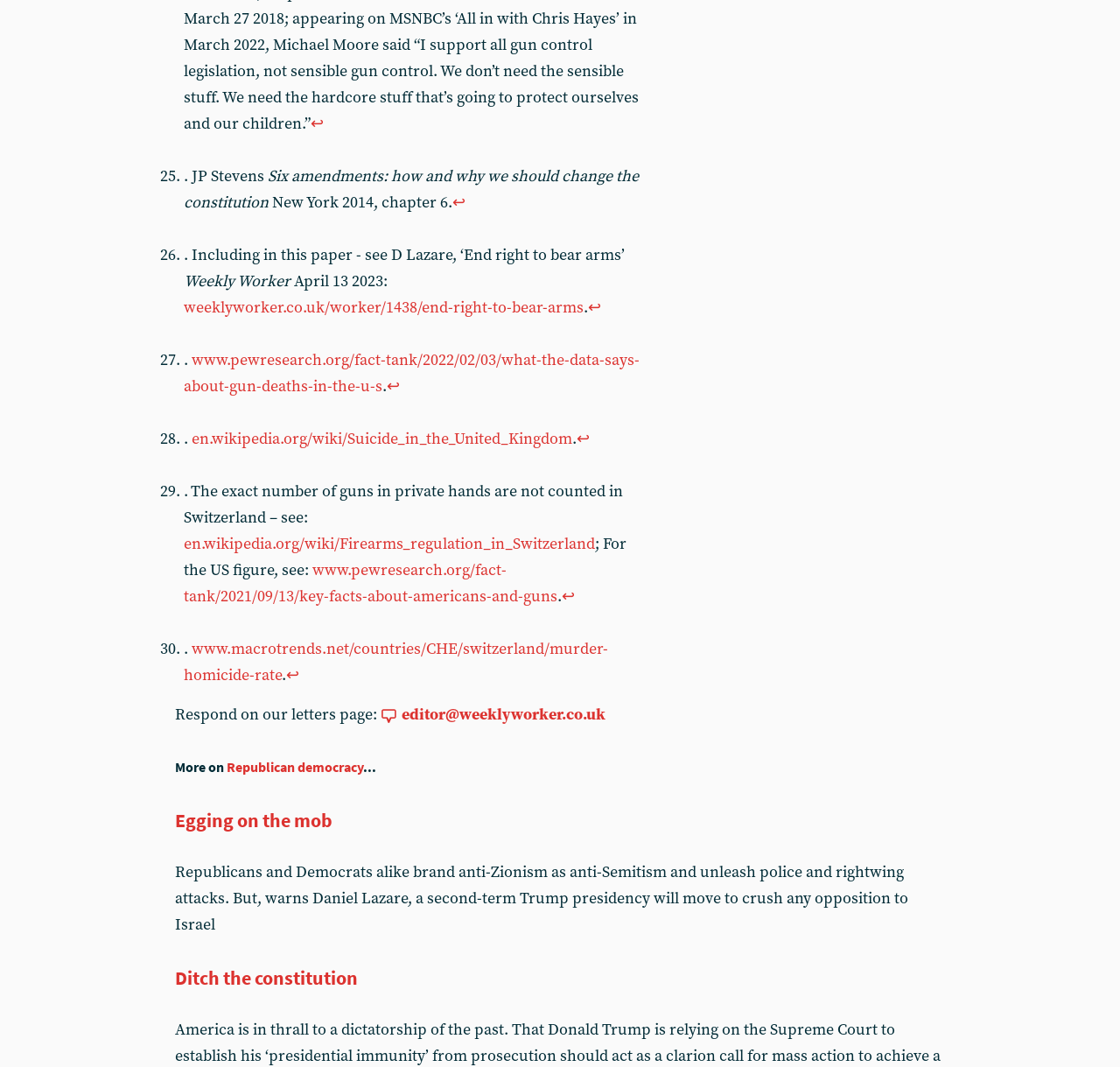What is the name of the author who warns about the dangers of a second-term Trump presidency?
Provide an in-depth and detailed explanation in response to the question.

The article quotes Daniel Lazare, who warns that a second-term Trump presidency will move to crush any opposition to Israel, in the context of discussing Republican democracy and anti-Zionism.